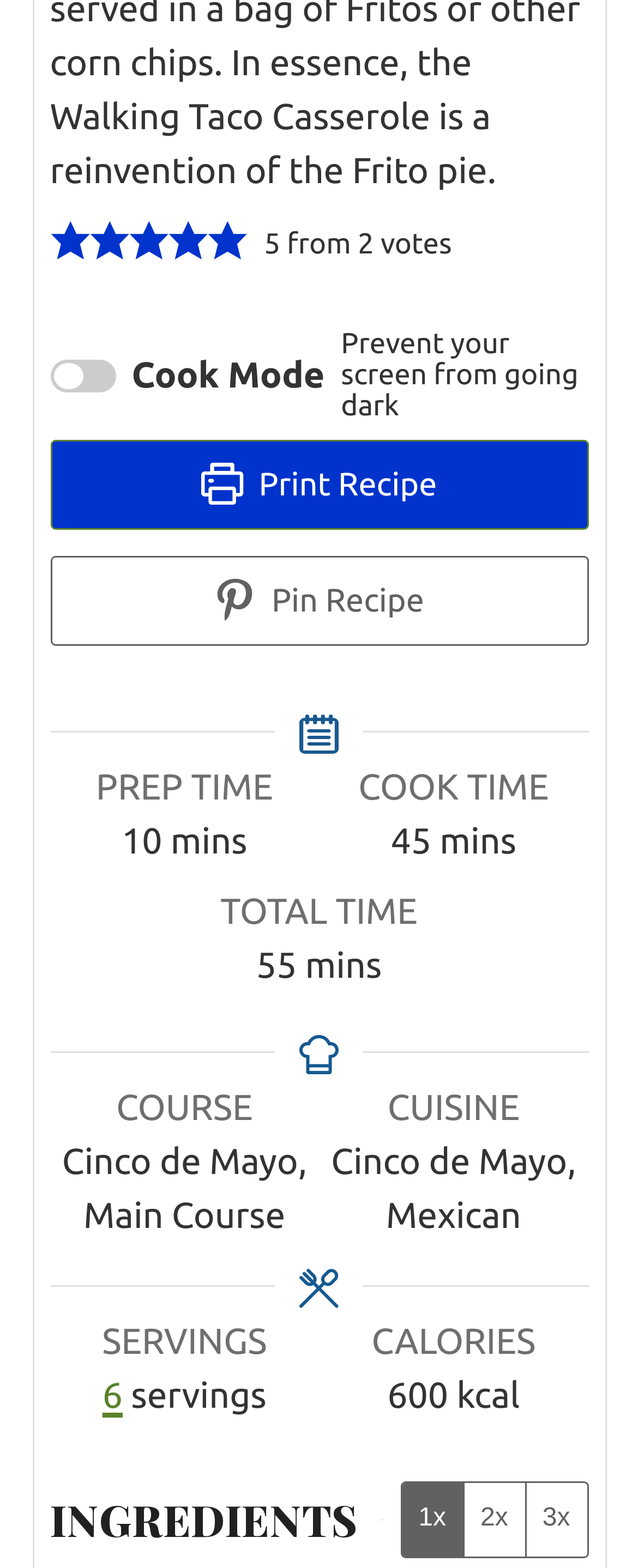What is the total cooking time?
Analyze the image and deliver a detailed answer to the question.

I found the 'TOTAL TIME' label and the corresponding value '55' below it, indicating the total cooking time.